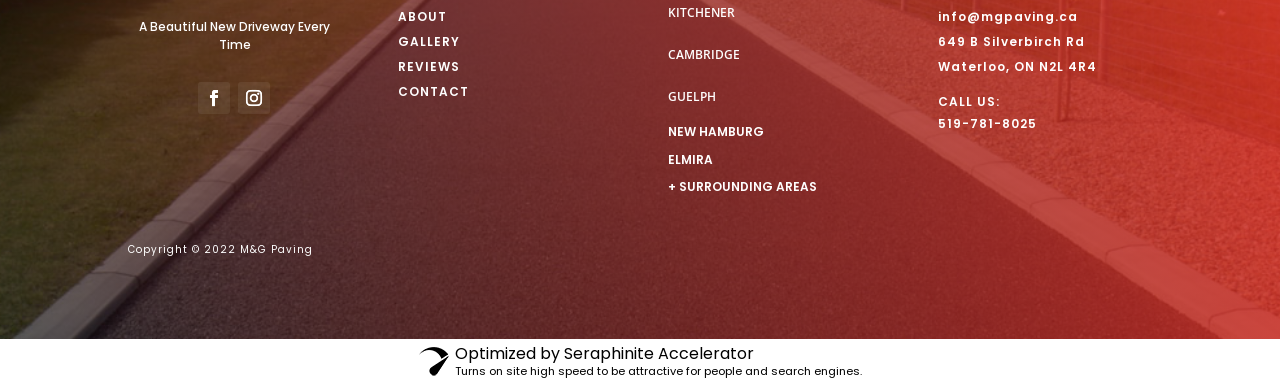Use a single word or phrase to answer the question:
What services does the company provide?

Driveway paving